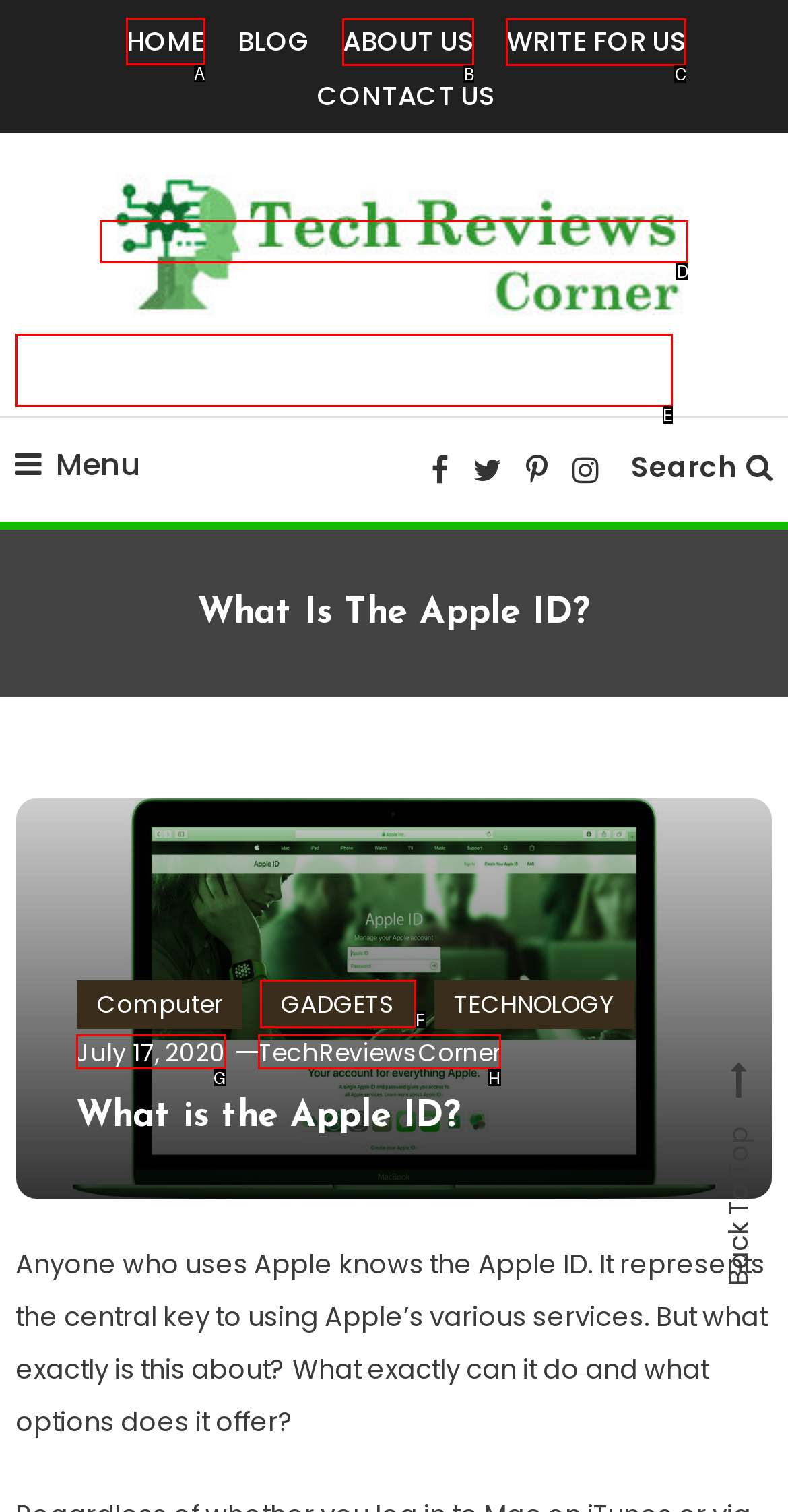Choose the HTML element that should be clicked to achieve this task: go to home page
Respond with the letter of the correct choice.

A